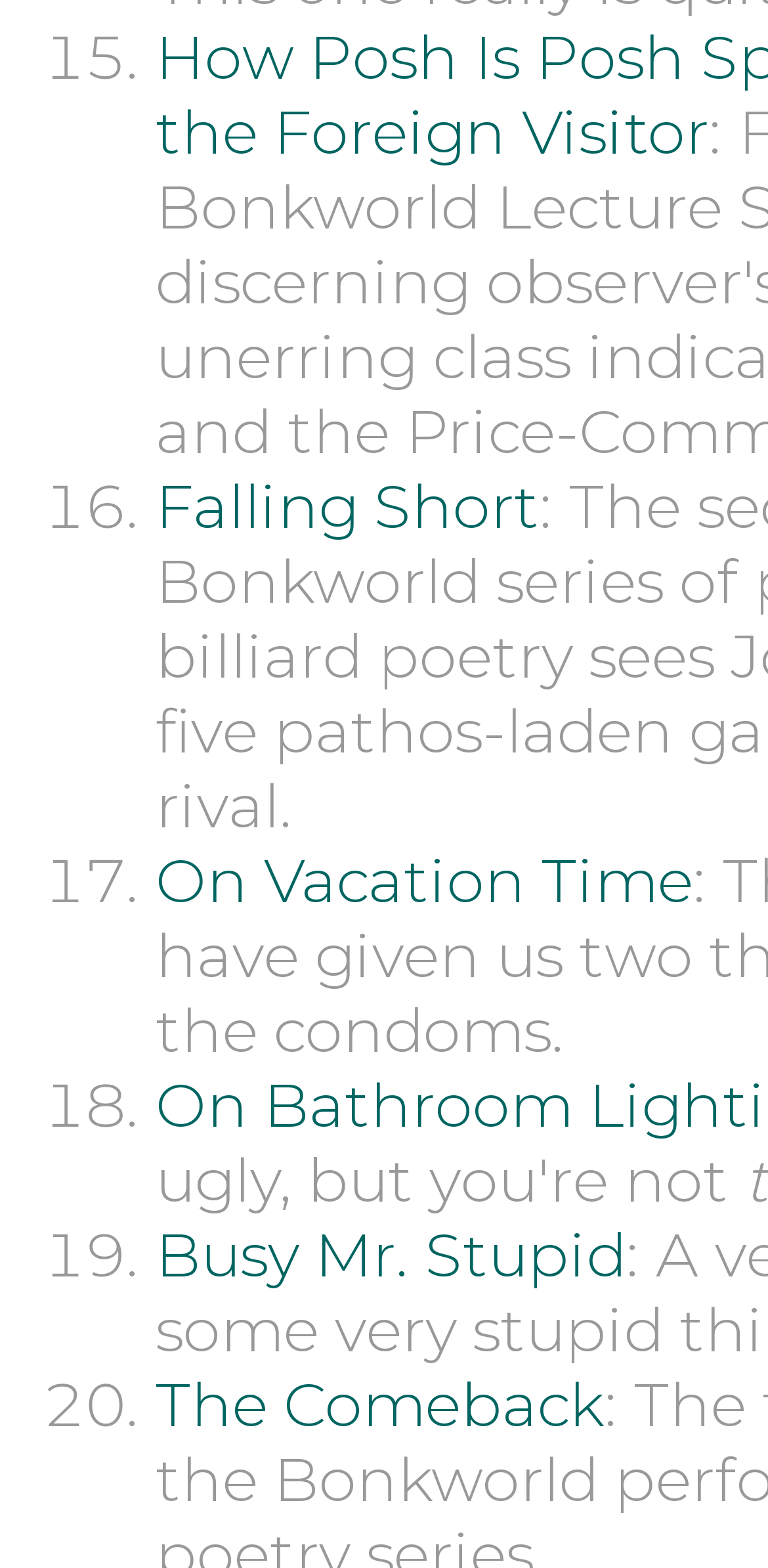Kindly respond to the following question with a single word or a brief phrase: 
What is the last item in the list?

20.